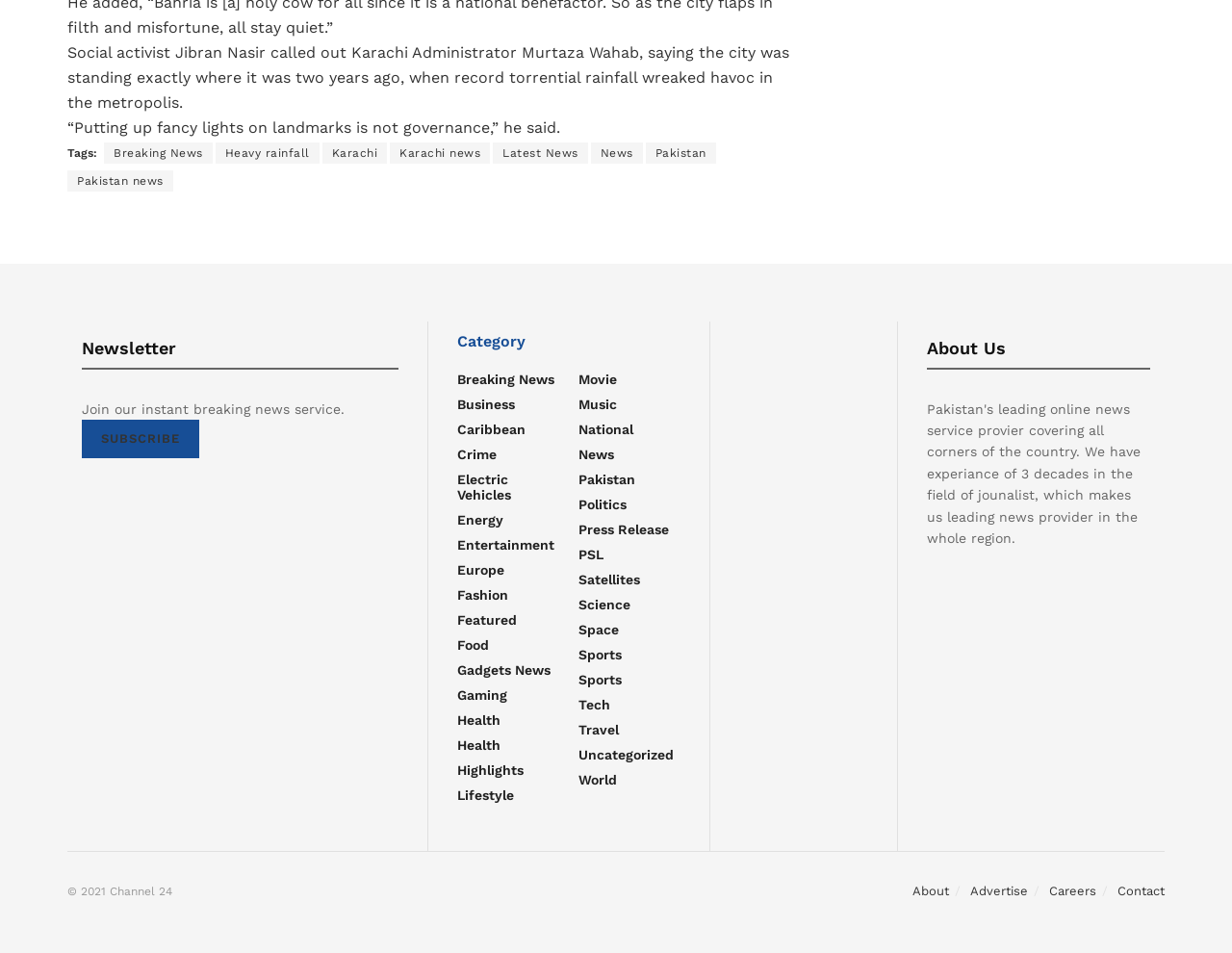Can you pinpoint the bounding box coordinates for the clickable element required for this instruction: "Learn more about Pakistan news"? The coordinates should be four float numbers between 0 and 1, i.e., [left, top, right, bottom].

[0.055, 0.178, 0.14, 0.201]